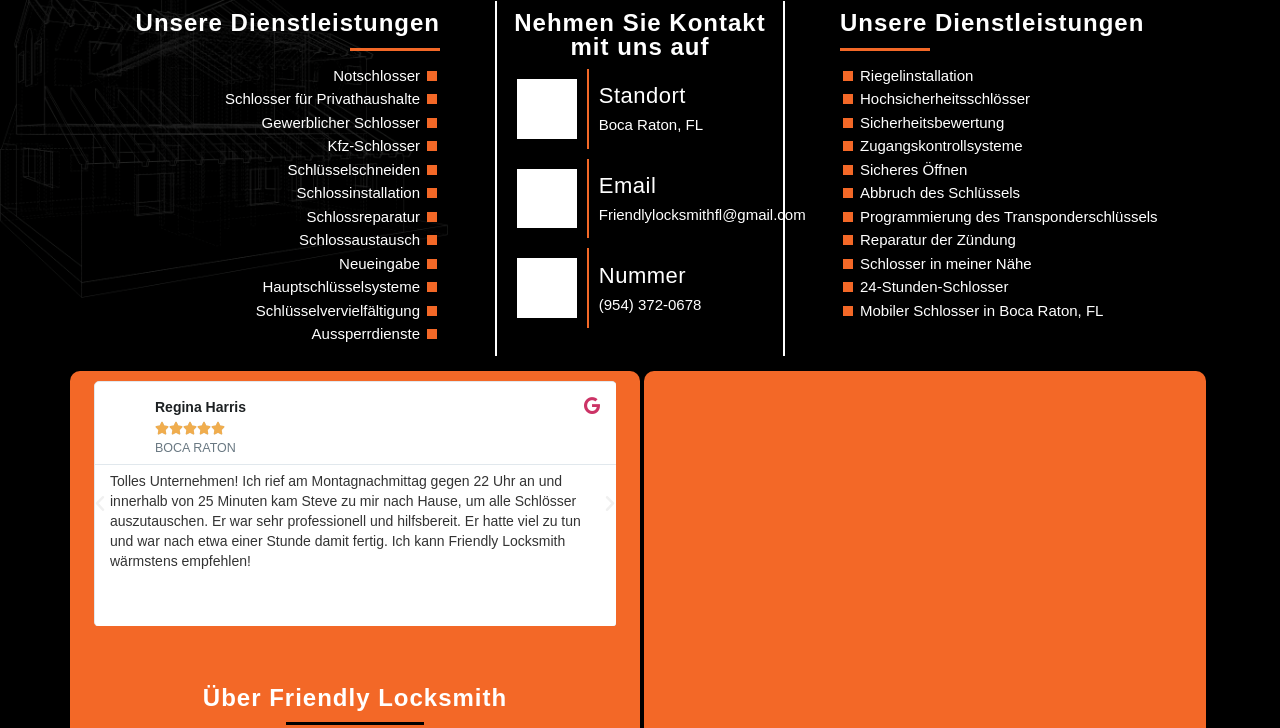What is the phone number of Friendly Locksmith?
Provide an in-depth answer to the question, covering all aspects.

The phone number of Friendly Locksmith can be found in the 'Nehmen Sie Kontakt mit uns auf' section, which is '(954) 372-0678'.